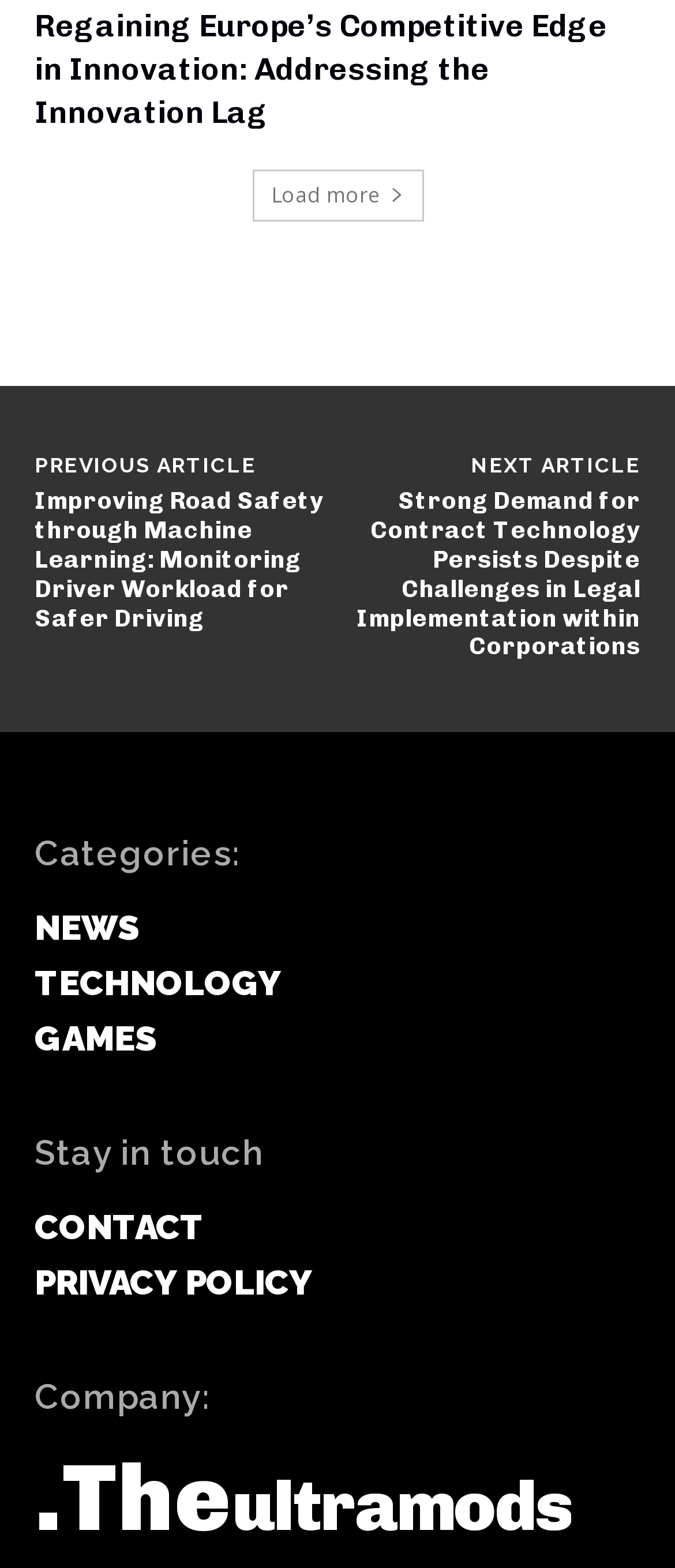Identify the coordinates of the bounding box for the element that must be clicked to accomplish the instruction: "Click the 'Load more' button".

[0.373, 0.109, 0.627, 0.142]